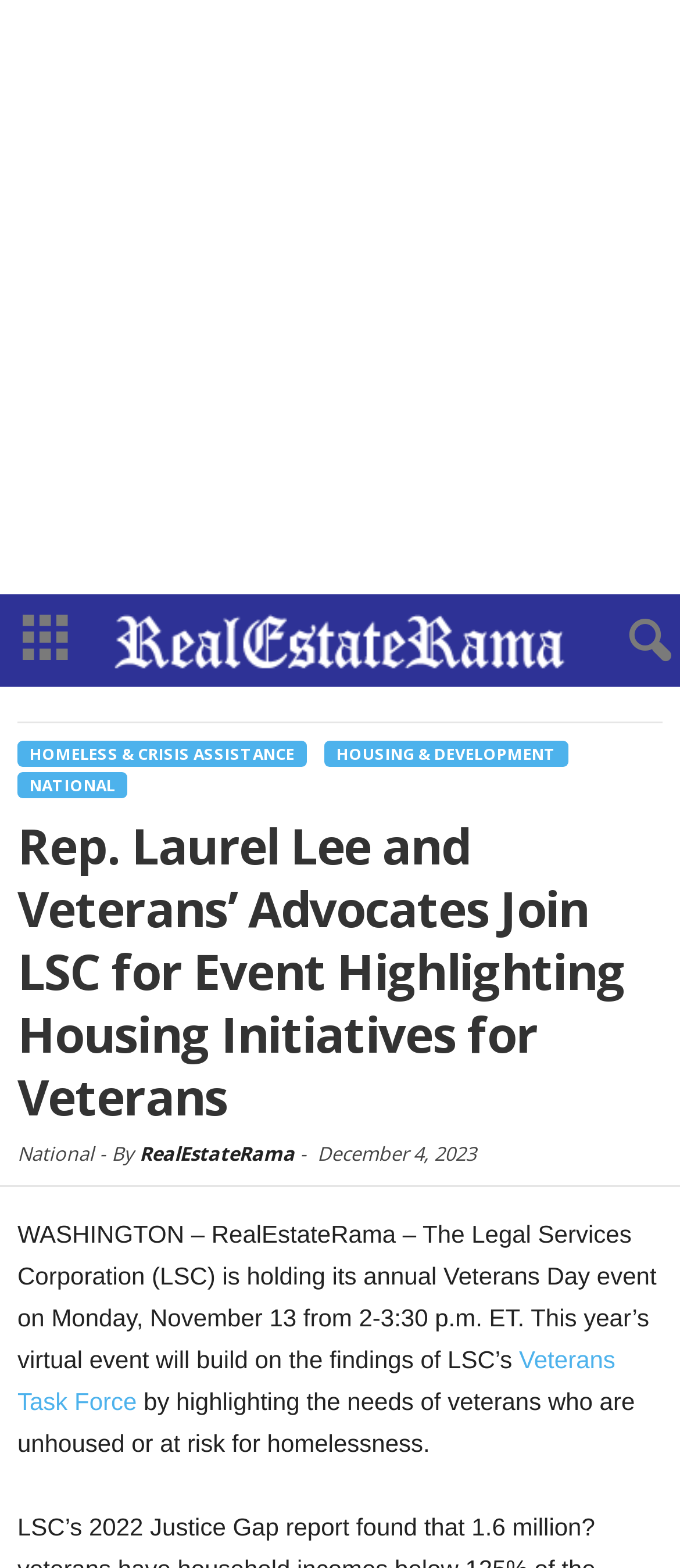Extract the bounding box coordinates for the UI element described by the text: "TWH@TWHanson.com". The coordinates should be in the form of [left, top, right, bottom] with values between 0 and 1.

None